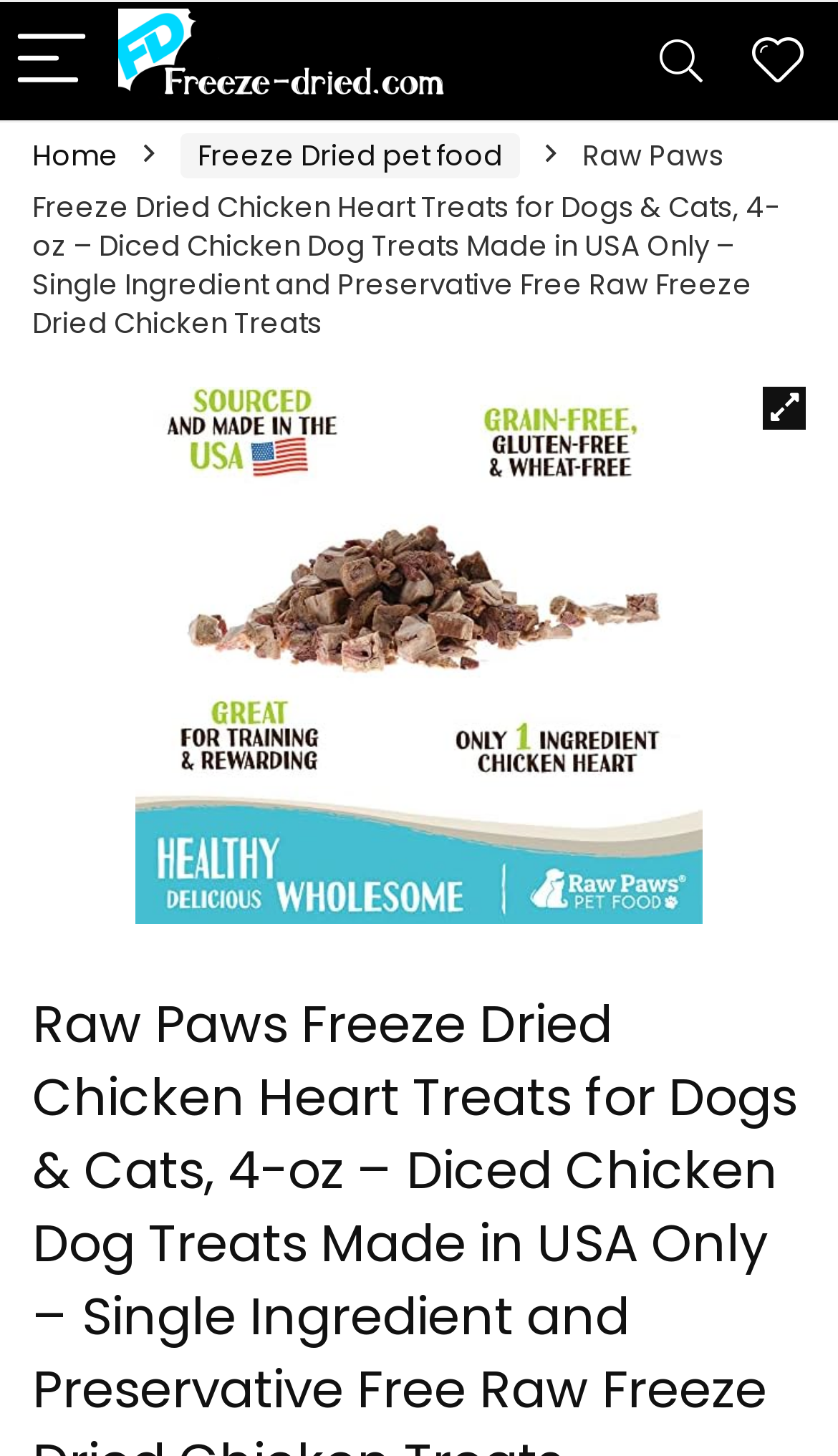Is the product suitable for both dogs and cats?
Provide a detailed answer to the question, using the image to inform your response.

I determined that the product is suitable for both dogs and cats by reading the text 'Raw Paws Freeze Dried Chicken Heart Treats for Dogs & Cats' which explicitly states that the product is for both dogs and cats.